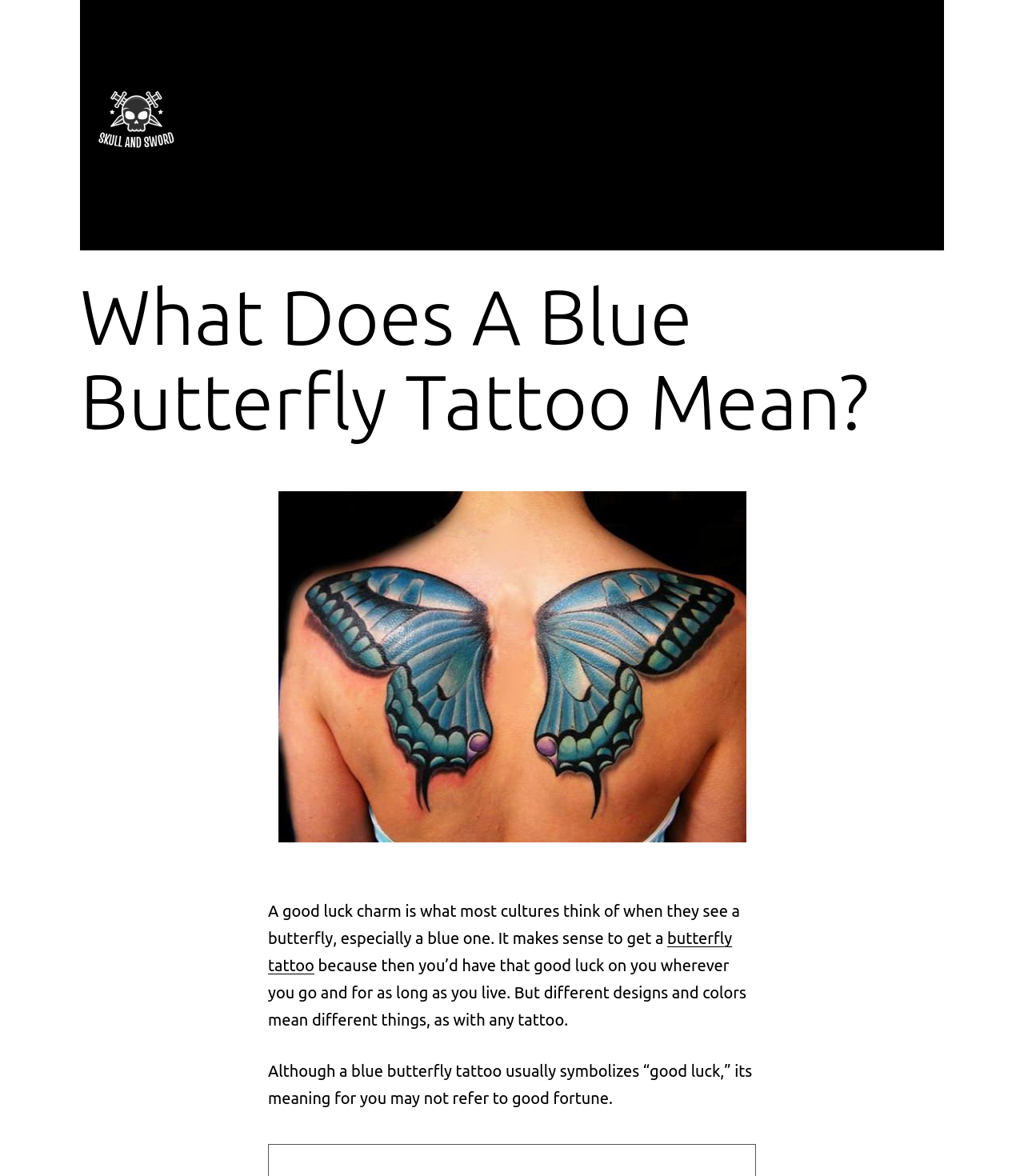Determine the bounding box coordinates for the region that must be clicked to execute the following instruction: "go to Arts & Design".

[0.443, 0.084, 0.56, 0.117]